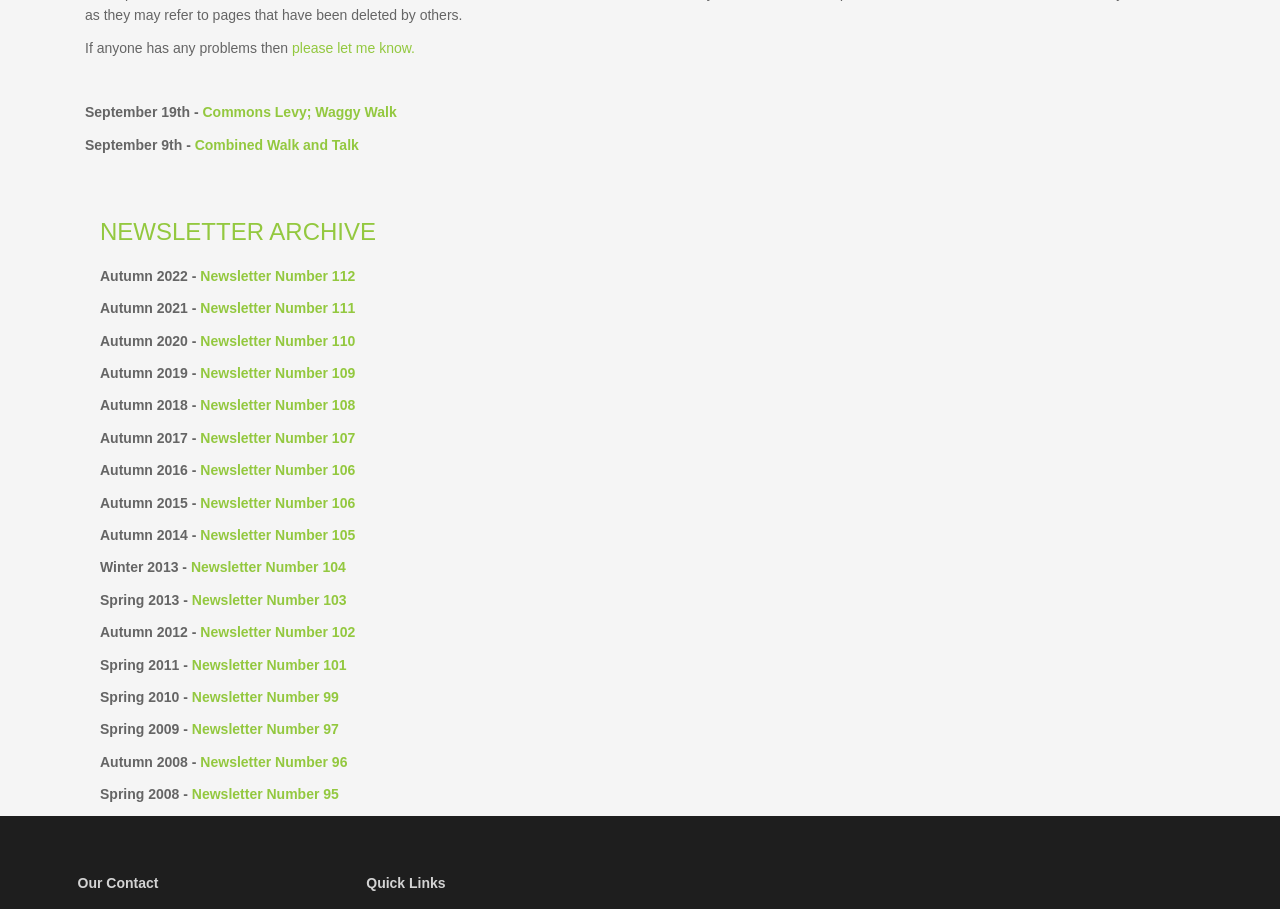Utilize the information from the image to answer the question in detail:
What are the two sections below the NEWSLETTER ARCHIVE section?

I looked at the heading elements below the NEWSLETTER ARCHIVE section and found two headings, 'Our Contact' and 'Quick Links', indicating that these are the two sections below the NEWSLETTER ARCHIVE section.